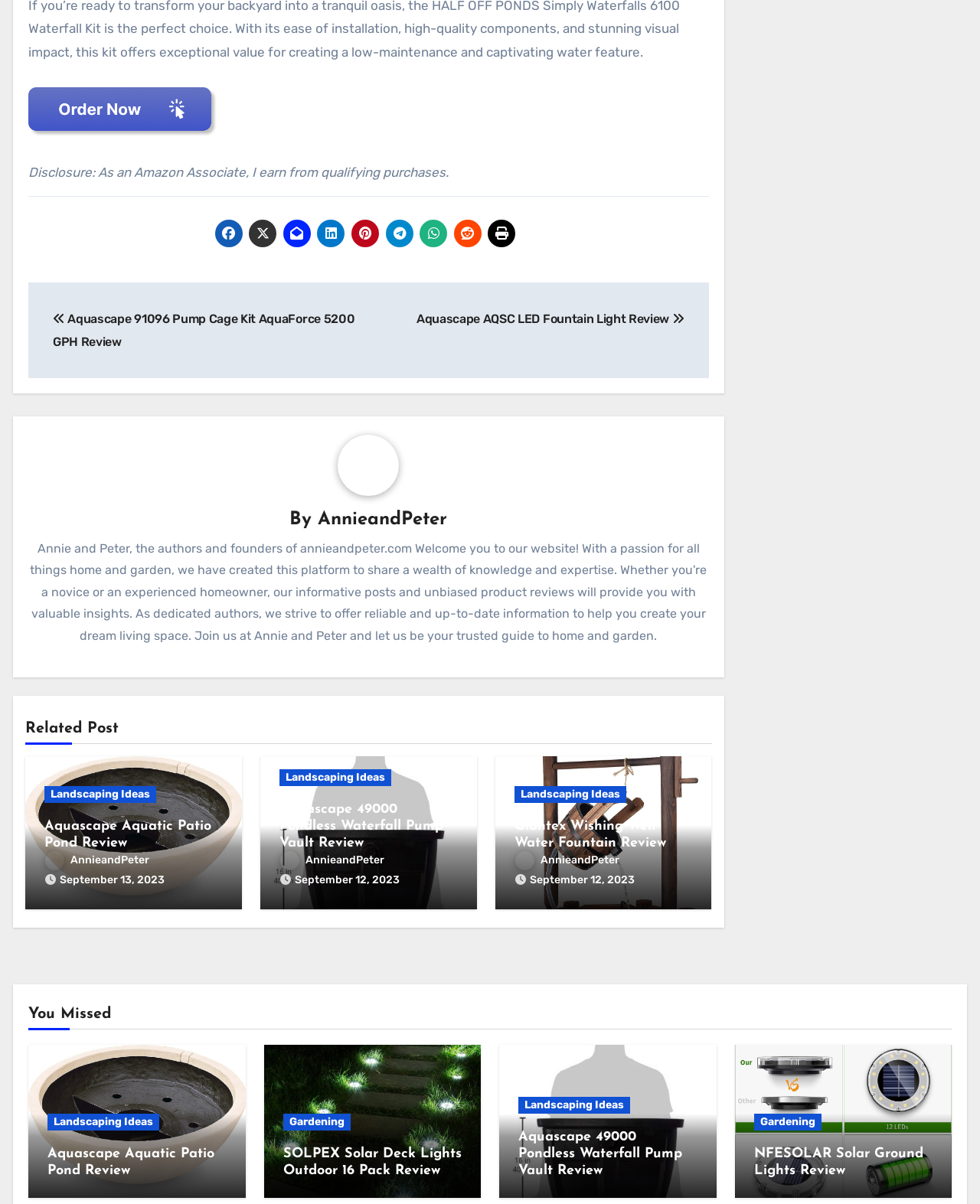Determine the bounding box coordinates of the UI element described by: "NFESOLAR Solar Ground Lights Review".

[0.769, 0.952, 0.942, 0.978]